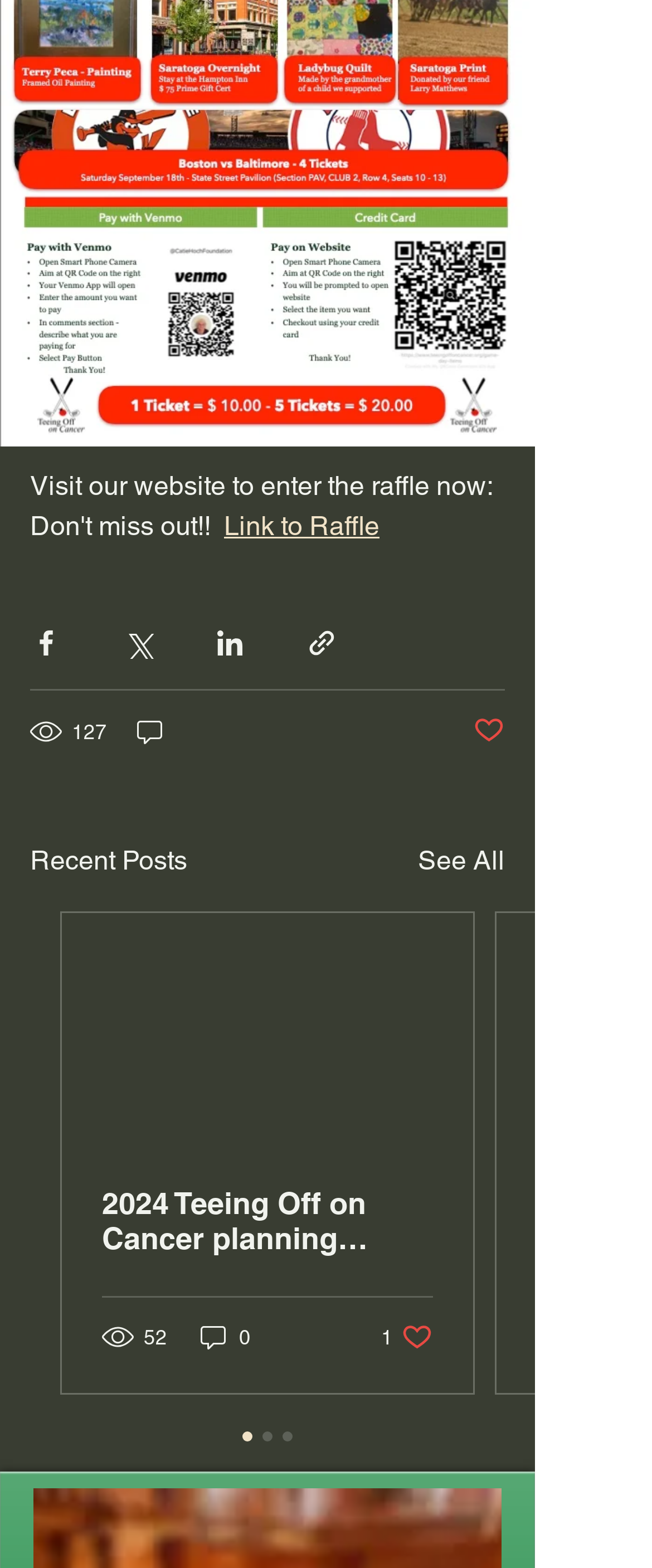What is the purpose of the buttons on the top?
Give a one-word or short phrase answer based on the image.

Sharing